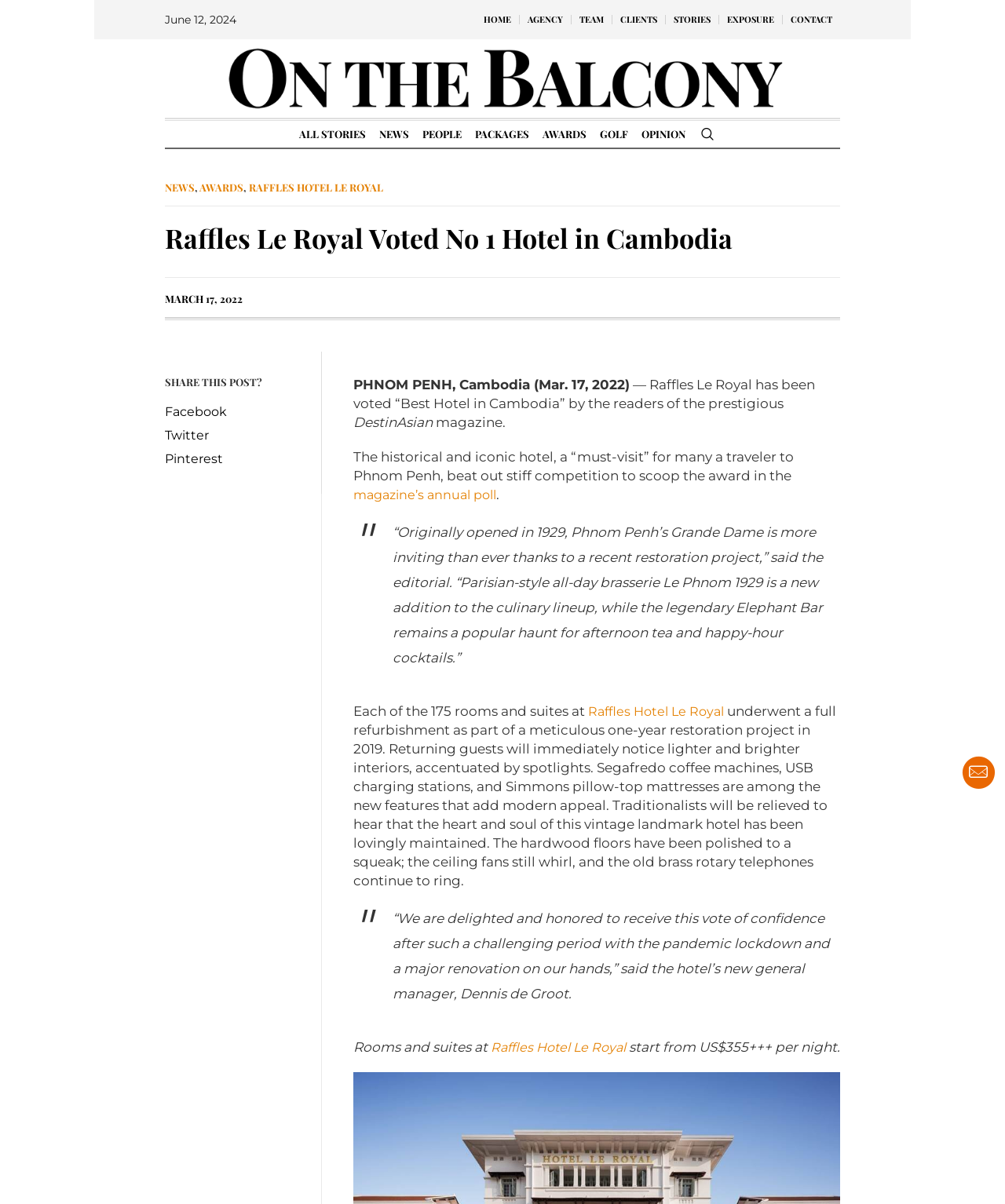Locate the bounding box coordinates of the element to click to perform the following action: 'Click on the 'Democracy Day: Tinubu Reassures Reforms Will Lead To…' link'. The coordinates should be given as four float values between 0 and 1, in the form of [left, top, right, bottom].

None